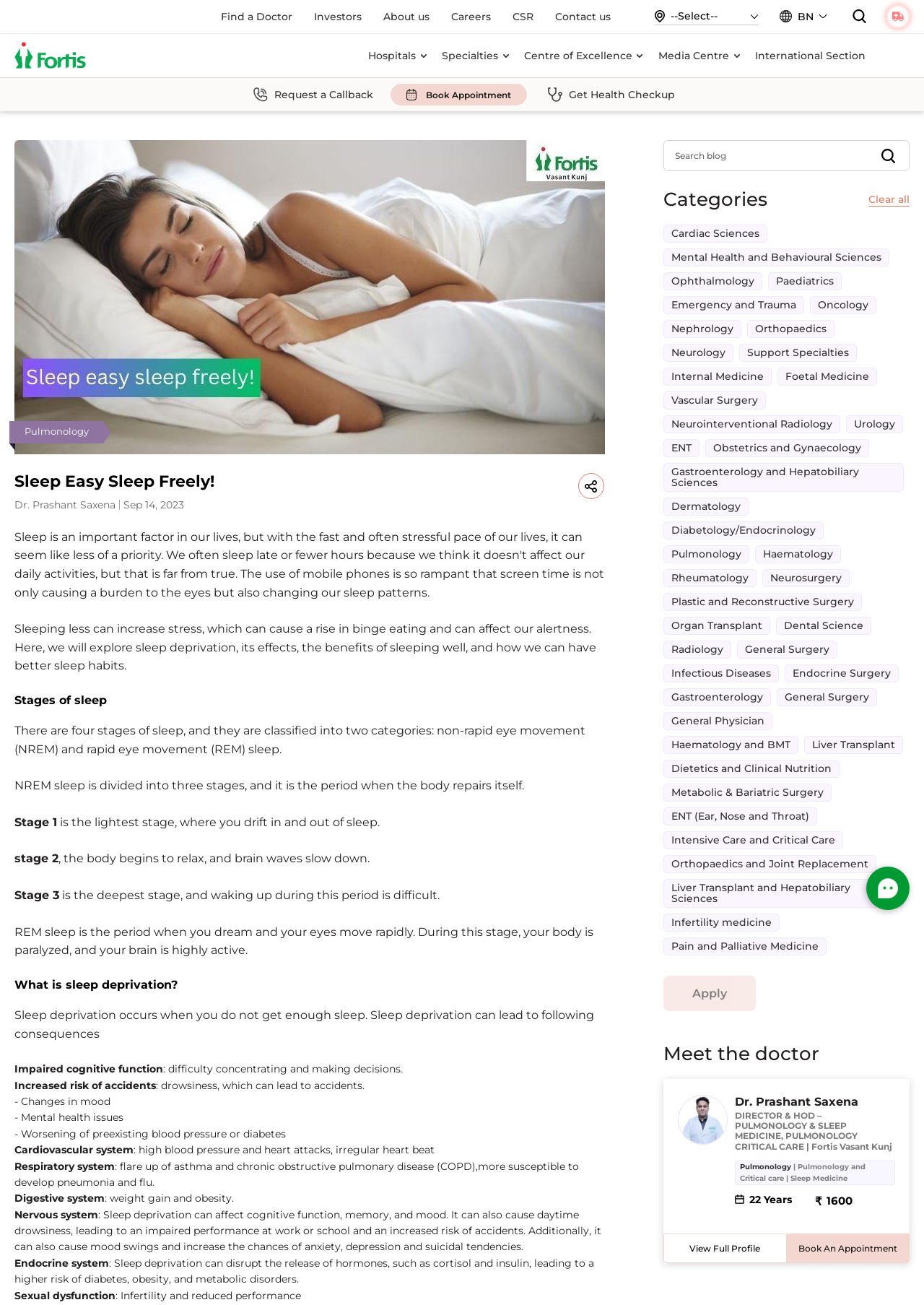Identify the bounding box of the HTML element described here: "Book Appointment". Provide the coordinates as four float numbers between 0 and 1: [left, top, right, bottom].

[0.422, 0.064, 0.57, 0.081]